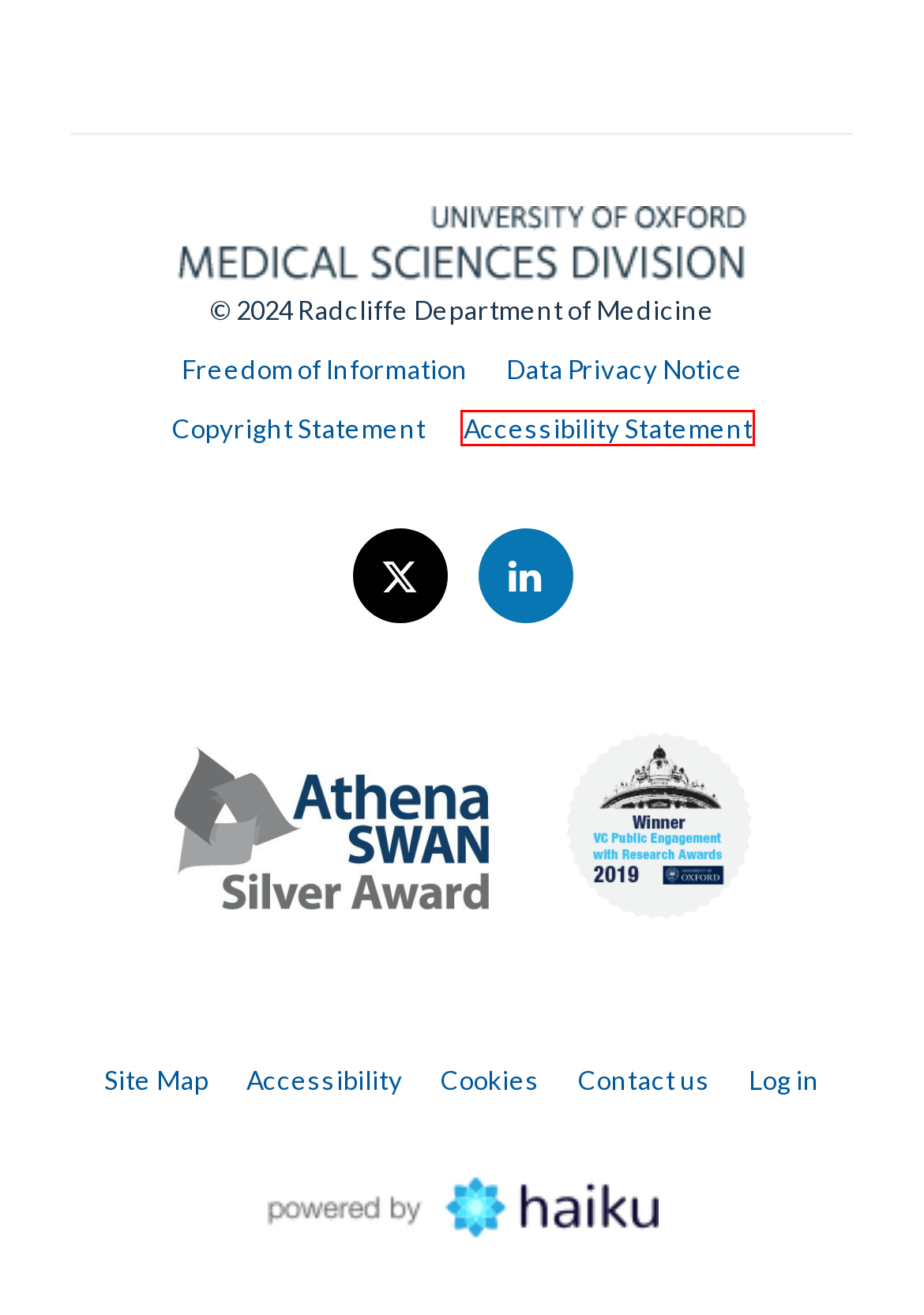After examining the screenshot of a webpage with a red bounding box, choose the most accurate webpage description that corresponds to the new page after clicking the element inside the red box. Here are the candidates:
A. Ownership, Liability and Use | University of Oxford
B. Cookies — Radcliffe Department of Medicine
C. Accessibility statement — Radcliffe Department of Medicine
D. risr/ the new Fry
E. Medical Sciences Division — University of Oxford, Medical Sciences Division
F. Data Privacy Notice — Radcliffe Department of Medicine
G. Radcliffe Department of Medicine
H. SSO Login Service - Loading Session Information

C